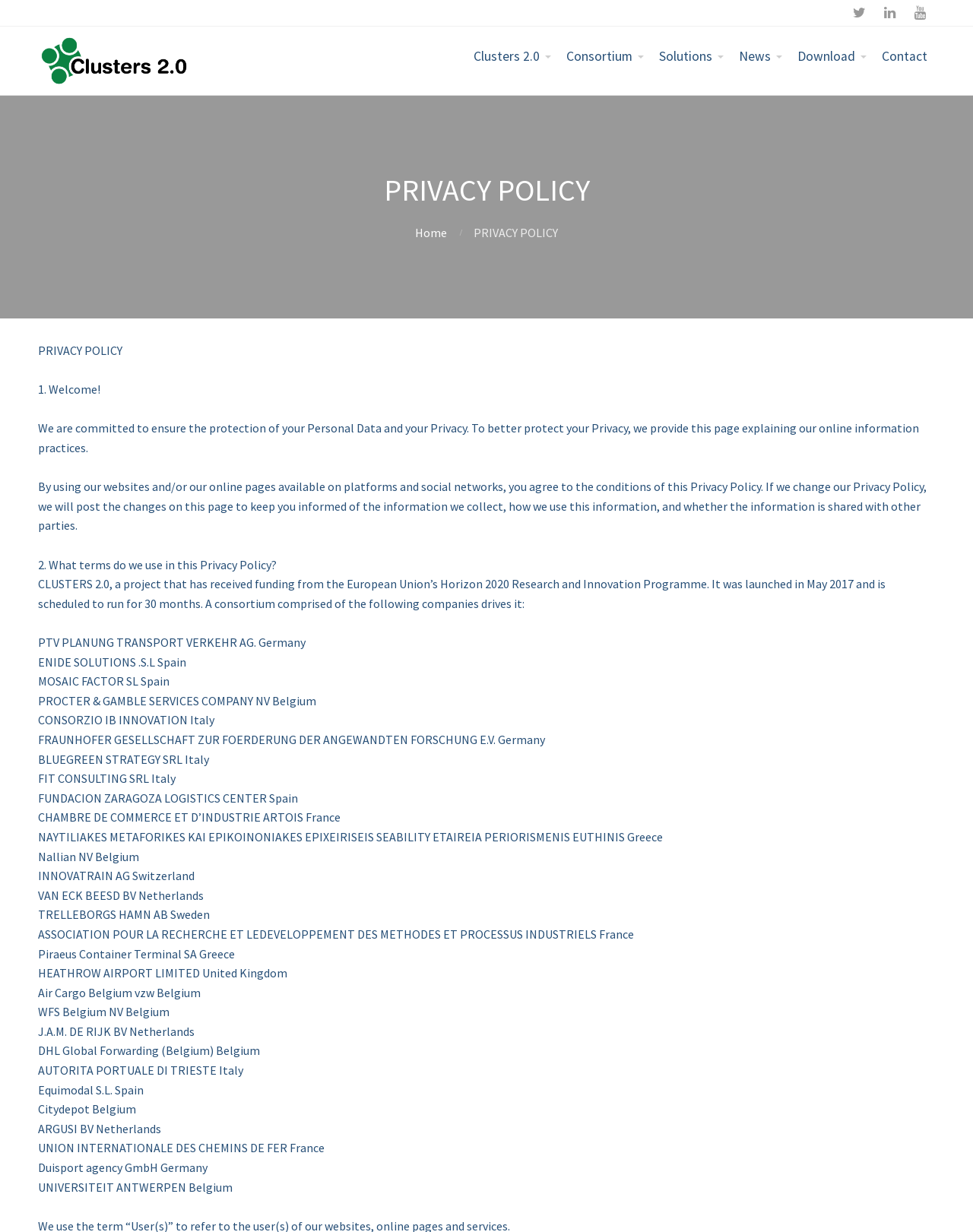Pinpoint the bounding box coordinates of the clickable area necessary to execute the following instruction: "Visit Africa’s No.1 Food Safety, Quality & Compliance Website & Magazine". The coordinates should be given as four float numbers between 0 and 1, namely [left, top, right, bottom].

None